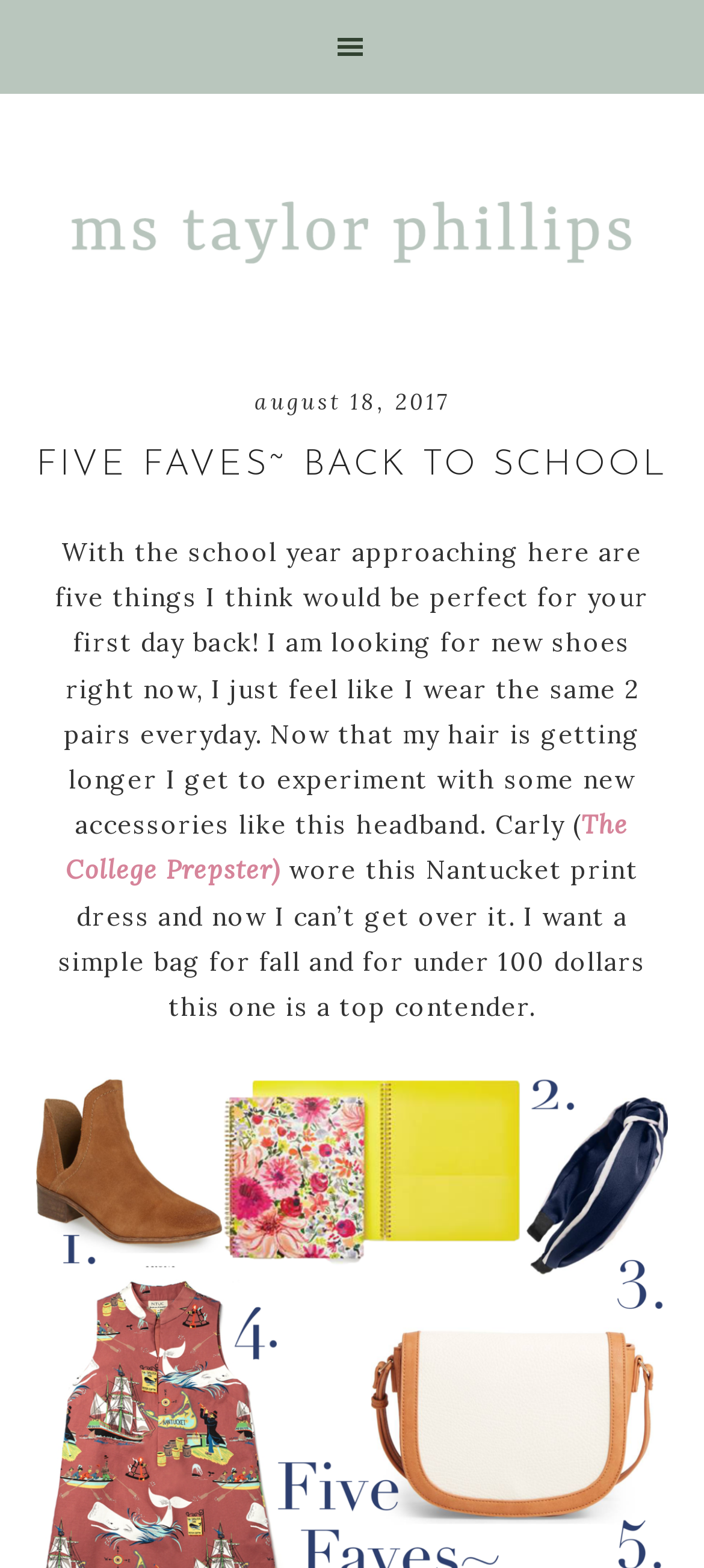What is the print of the dress mentioned?
Give a single word or phrase as your answer by examining the image.

Nantucket